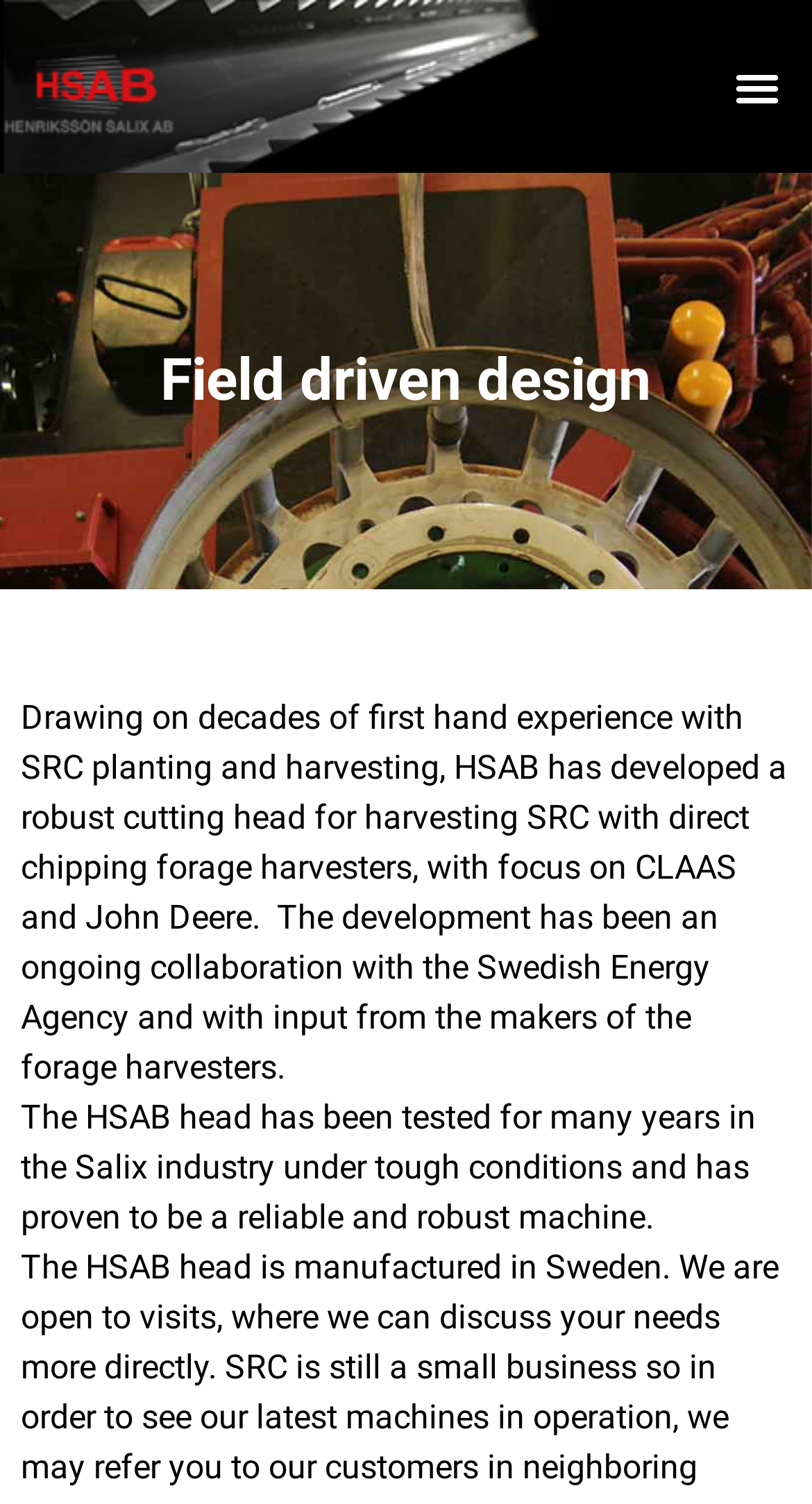Locate the bounding box of the UI element defined by this description: "Menu". The coordinates should be given as four float numbers between 0 and 1, formatted as [left, top, right, bottom].

[0.89, 0.035, 0.974, 0.081]